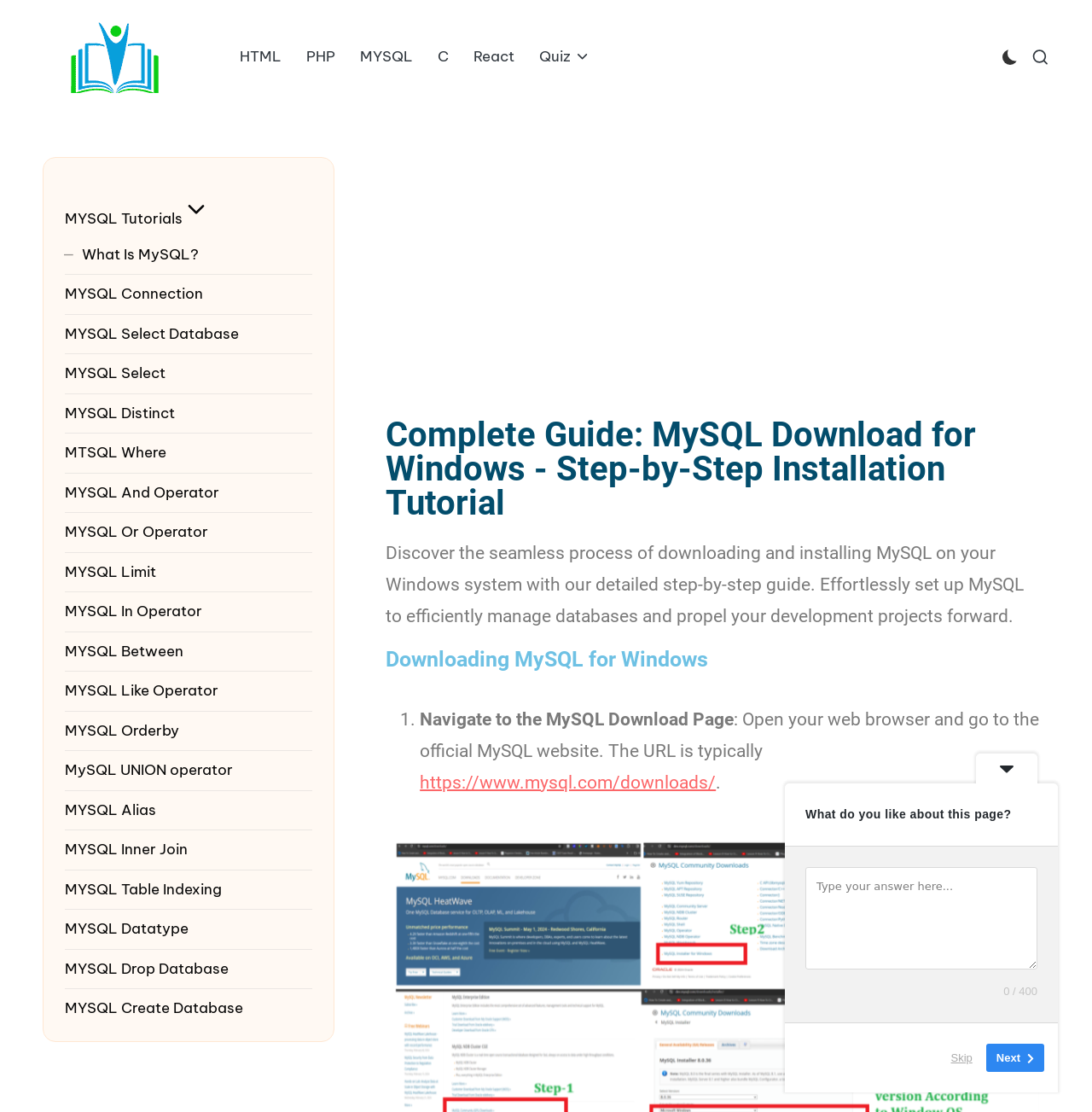Please identify the bounding box coordinates of the clickable region that I should interact with to perform the following instruction: "Click on the MYSQL Download for Windows link". The coordinates should be expressed as four float numbers between 0 and 1, i.e., [left, top, right, bottom].

[0.059, 0.188, 0.192, 0.205]